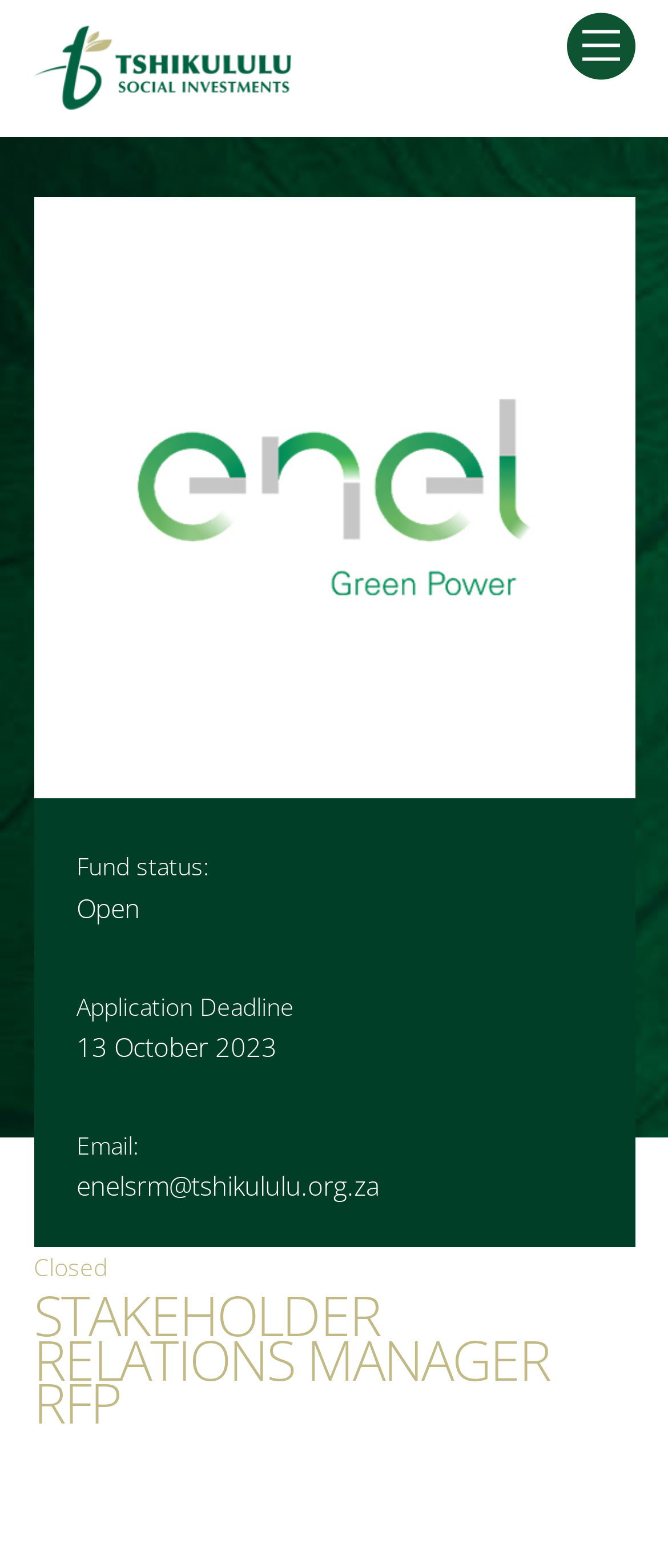Bounding box coordinates are specified in the format (top-left x, top-left y, bottom-right x, bottom-right y). All values are floating point numbers bounded between 0 and 1. Please provide the bounding box coordinate of the region this sentence describes: title="Tshikululu"

[0.05, 0.042, 0.435, 0.078]